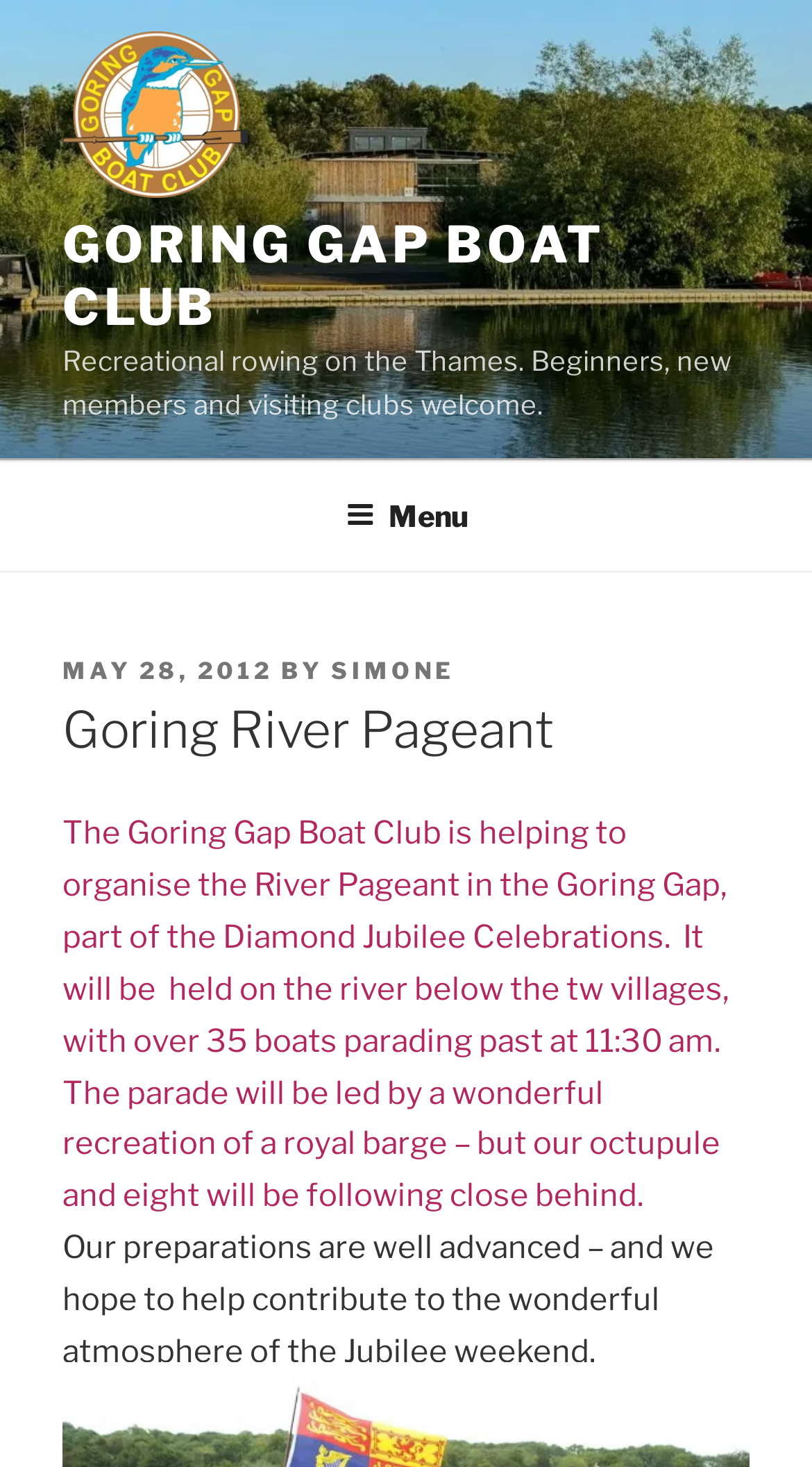What is the purpose of the River Pageant?
Answer the question with detailed information derived from the image.

The purpose of the River Pageant can be inferred from the text in the StaticText element, which mentions that the event is part of the Diamond Jubilee Celebrations.